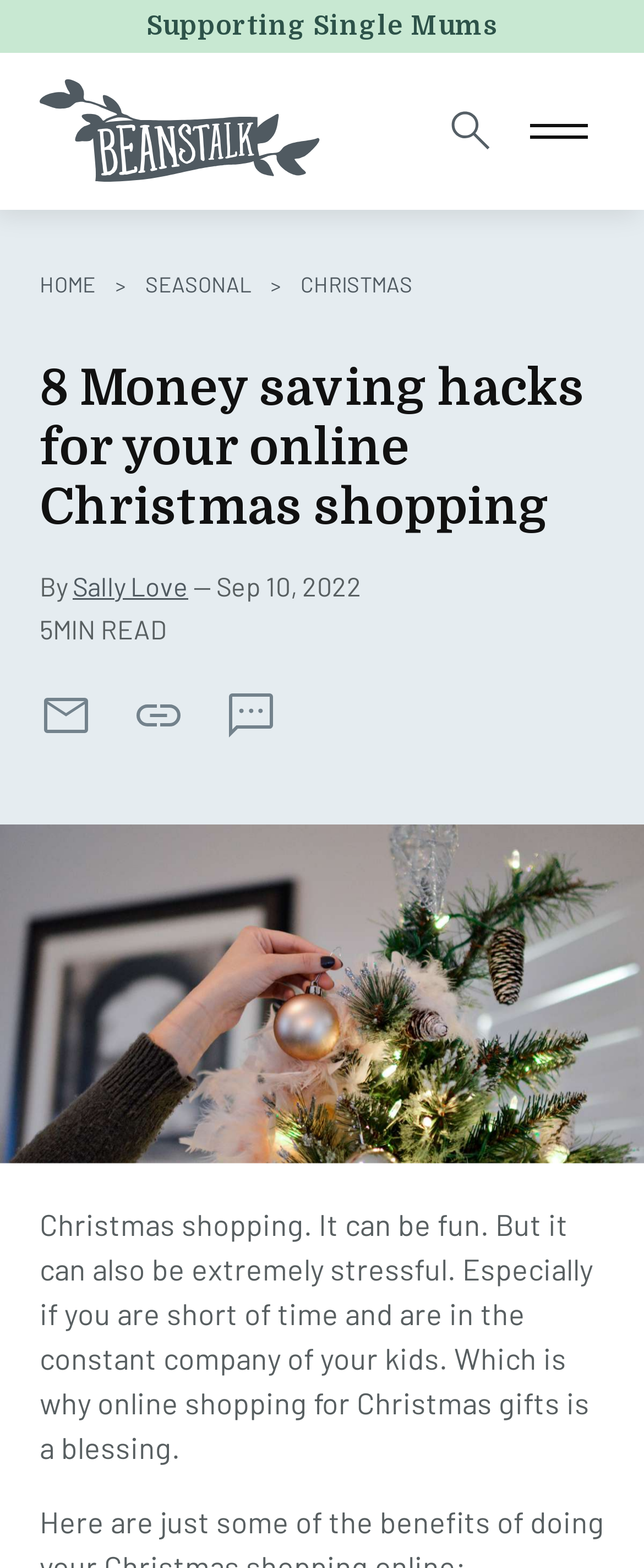Given the element description Christmas, identify the bounding box coordinates for the UI element on the webpage screenshot. The format should be (top-left x, top-left y, bottom-right x, bottom-right y), with values between 0 and 1.

[0.467, 0.173, 0.641, 0.19]